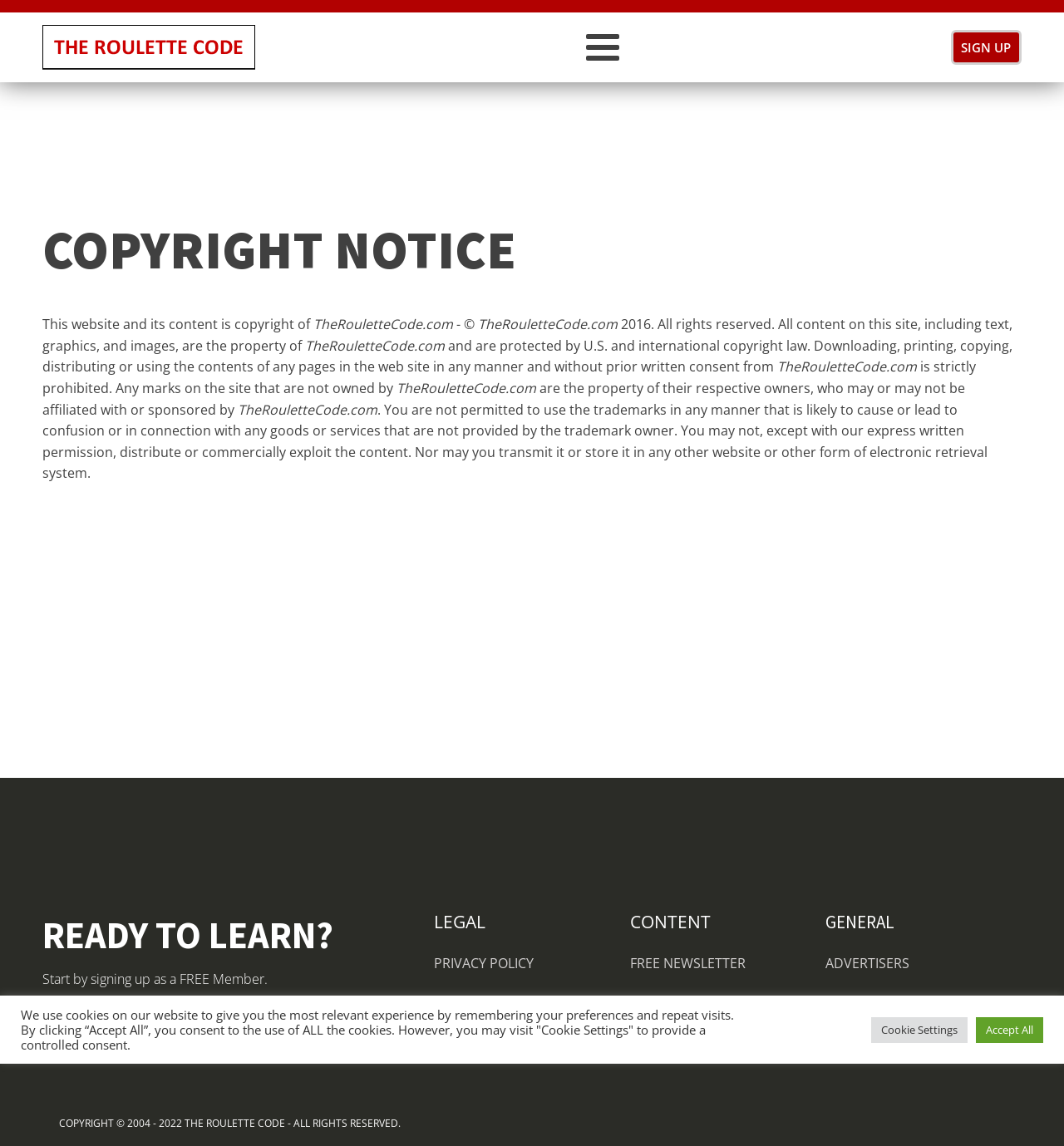Describe the webpage in detail, including text, images, and layout.

The webpage is primarily focused on copyright information, with the title "COPYRIGHT NOTICE – THE ROULETTE CODE" at the top. Below the title, there is a link to "The Roulette Code" accompanied by an image with the same name. 

On the top right corner, there is a "SIGN UP" link. 

The main content of the webpage is divided into sections. The first section is a copyright notice, which spans across the top half of the page. It states that the website and its content are copyrighted by TheRouletteCode.com, and all rights are reserved. The notice also mentions that downloading, printing, copying, or distributing the content without prior written consent is strictly prohibited.

Below the copyright notice, there are three sections: "READY TO LEARN?", "LEGAL", and "CONTENT". The "READY TO LEARN?" section has a heading and a static text that encourages users to sign up as a free member, accompanied by a "SIGN UP" link.

The "LEGAL" section has three links: "PRIVACY POLICY", "TERMS & CONDITIONS", and "DISCLOSURE". The "CONTENT" section has three links as well: "FREE NEWSLETTER", "ROULETTE eBOOKS", and "BLOG".

Further down, there is another section titled "GENERAL" with three links: "ADVERTISERS", "CONTACT US", and "FAQ".

At the bottom of the page, there is a copyright statement that spans across the page, stating that the website is copyrighted by The Roulette Code from 2004 to 2022. 

Below the copyright statement, there is a notice about the use of cookies on the website, with options to "Accept All" or visit "Cookie Settings" to provide controlled consent. There is also a "Share" button on the bottom right corner, accompanied by an image and the text "SHARE".